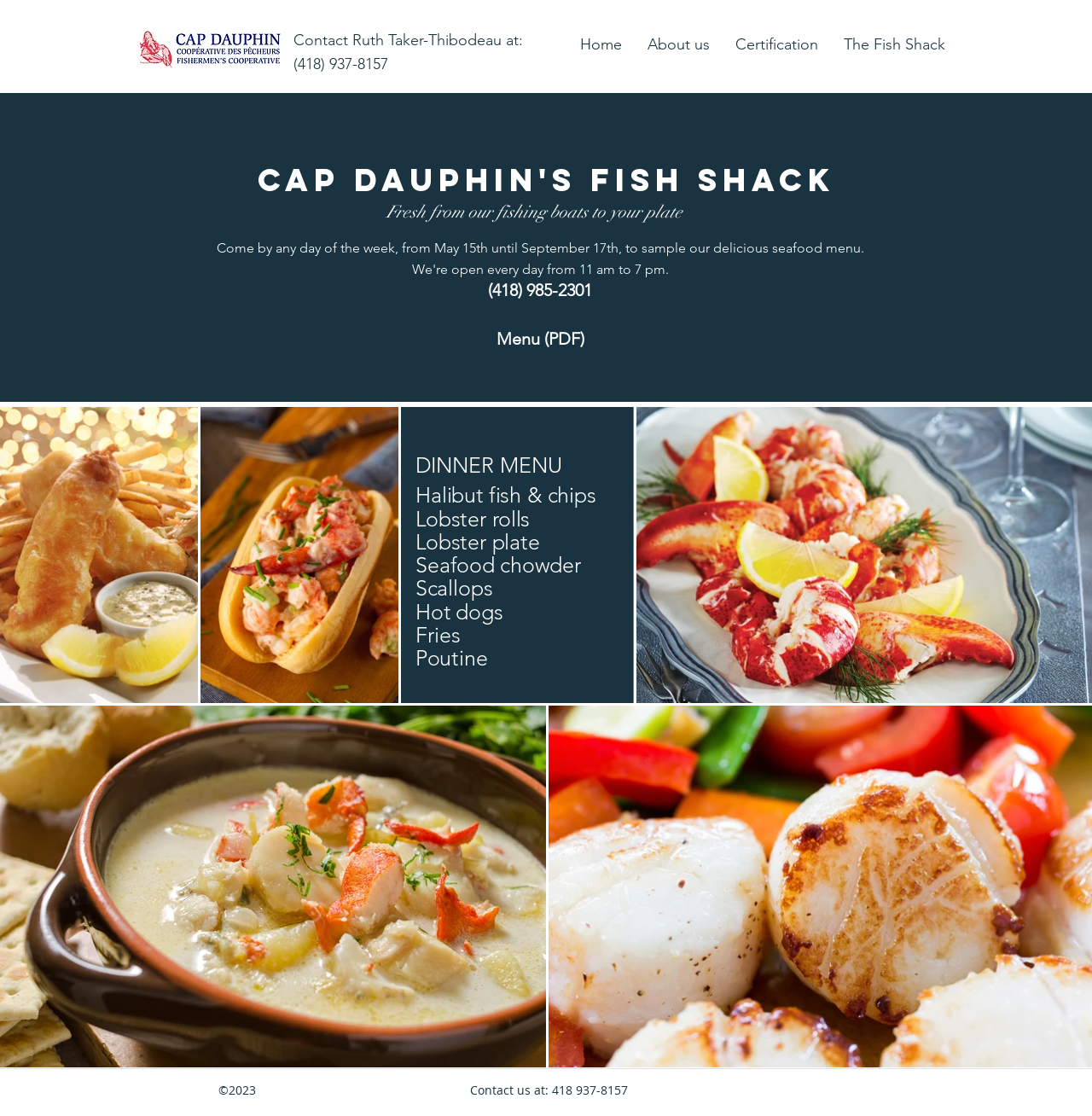Given the element description, predict the bounding box coordinates in the format (top-left x, top-left y, bottom-right x, bottom-right y). Make sure all values are between 0 and 1. Here is the element description: Certification

[0.662, 0.028, 0.761, 0.051]